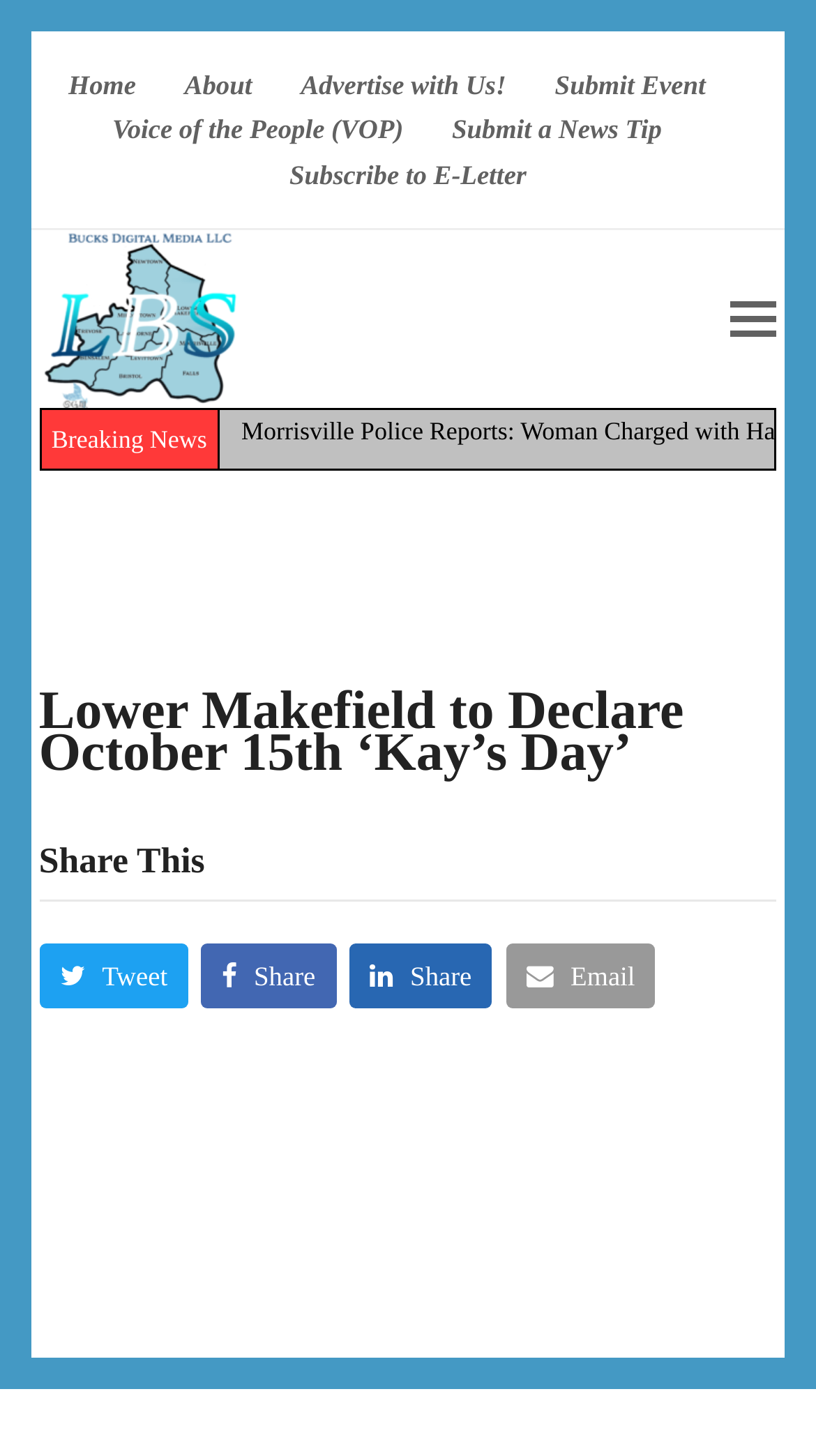Determine the bounding box coordinates for the HTML element described here: "About".

[0.226, 0.047, 0.309, 0.069]